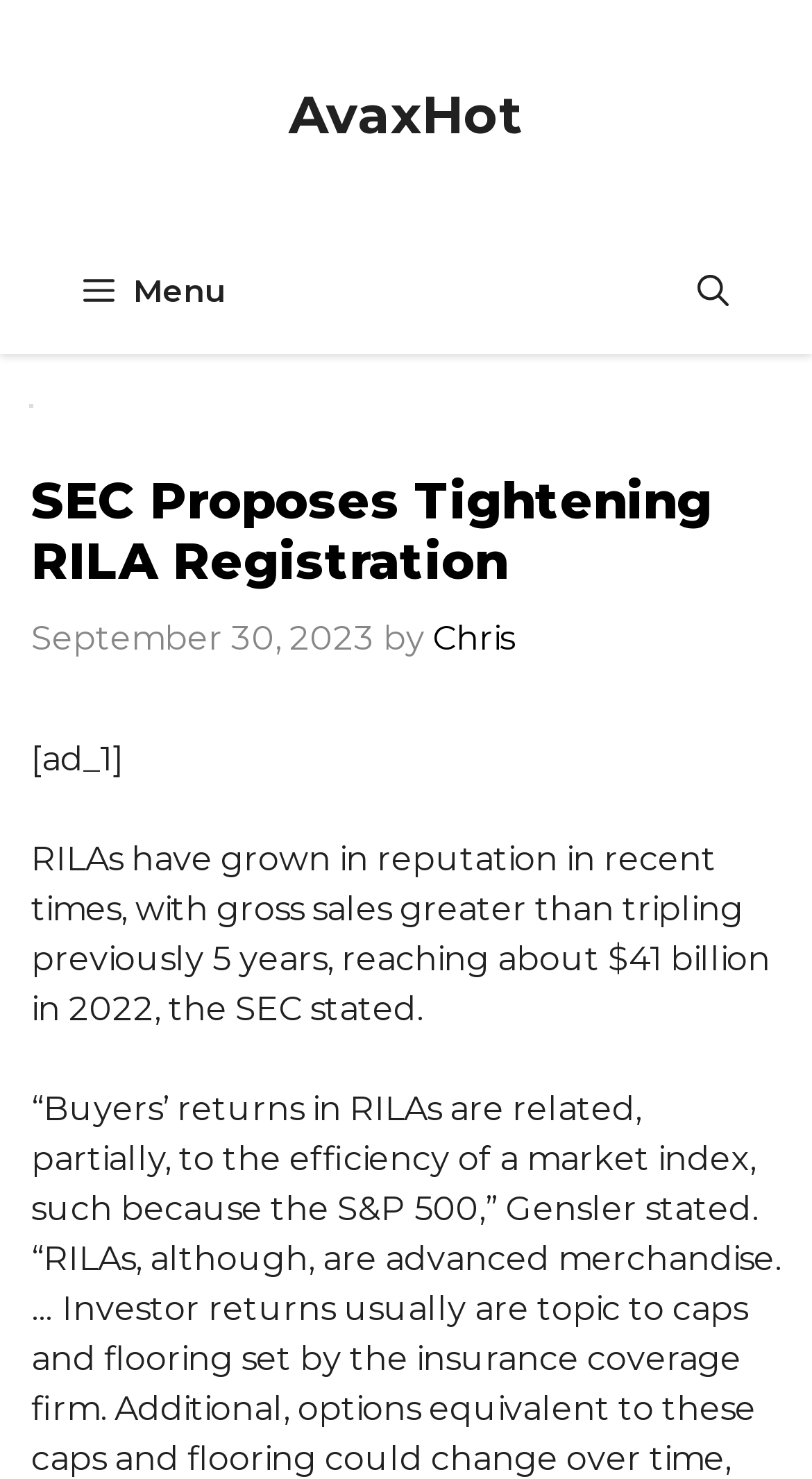Bounding box coordinates are specified in the format (top-left x, top-left y, bottom-right x, bottom-right y). All values are floating point numbers bounded between 0 and 1. Please provide the bounding box coordinate of the region this sentence describes: Menu

[0.051, 0.155, 0.328, 0.239]